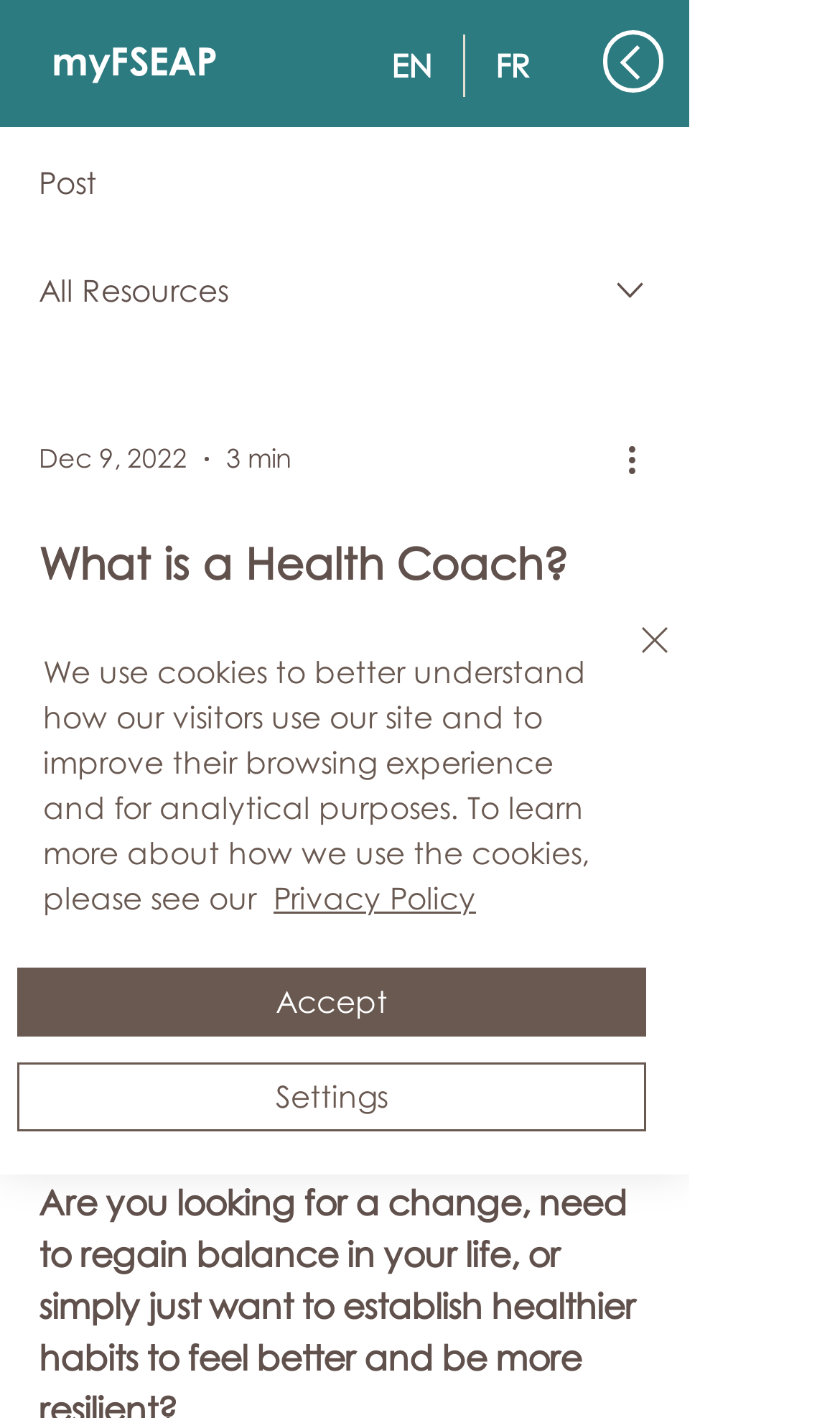Using the elements shown in the image, answer the question comprehensively: How many links are in the top navigation menu?

I counted the number of link elements in the top navigation menu, which are 'Services', 'Resources', 'Login', and 'Contact'. There are four links in total.